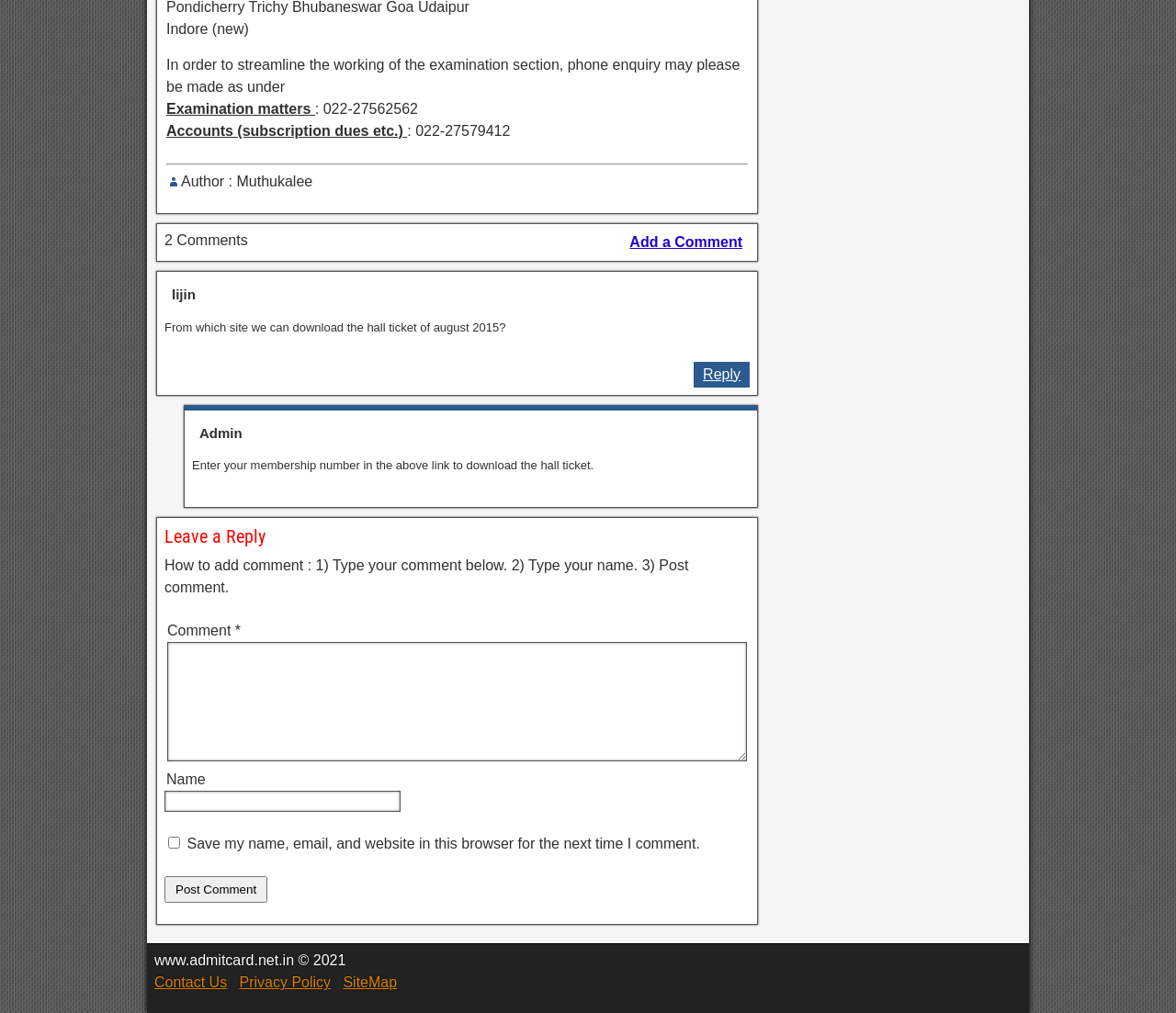Give a one-word or short phrase answer to this question: 
What is the link to download the hall ticket of August 2015?

Not provided